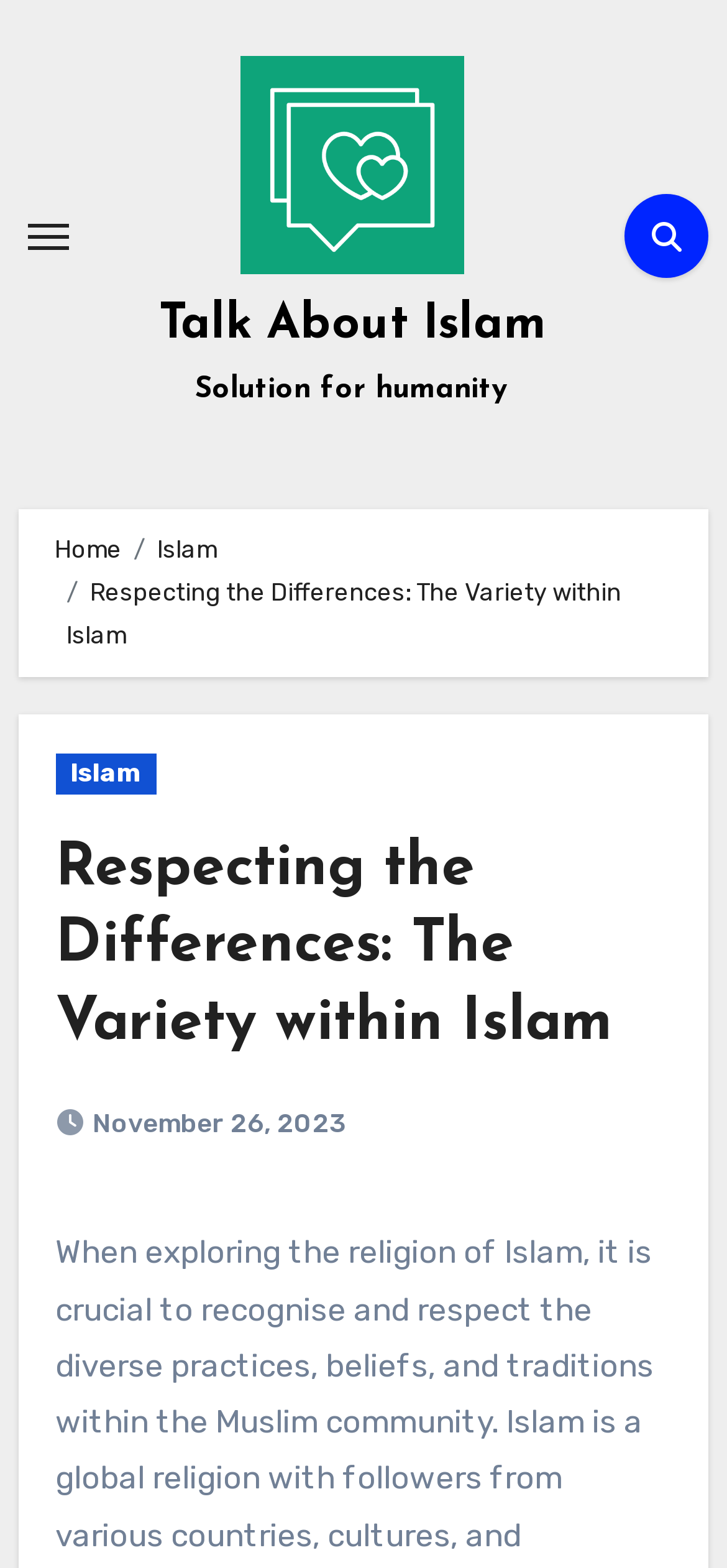Respond with a single word or phrase to the following question:
What is the navigation menu icon?

Toggle navigation